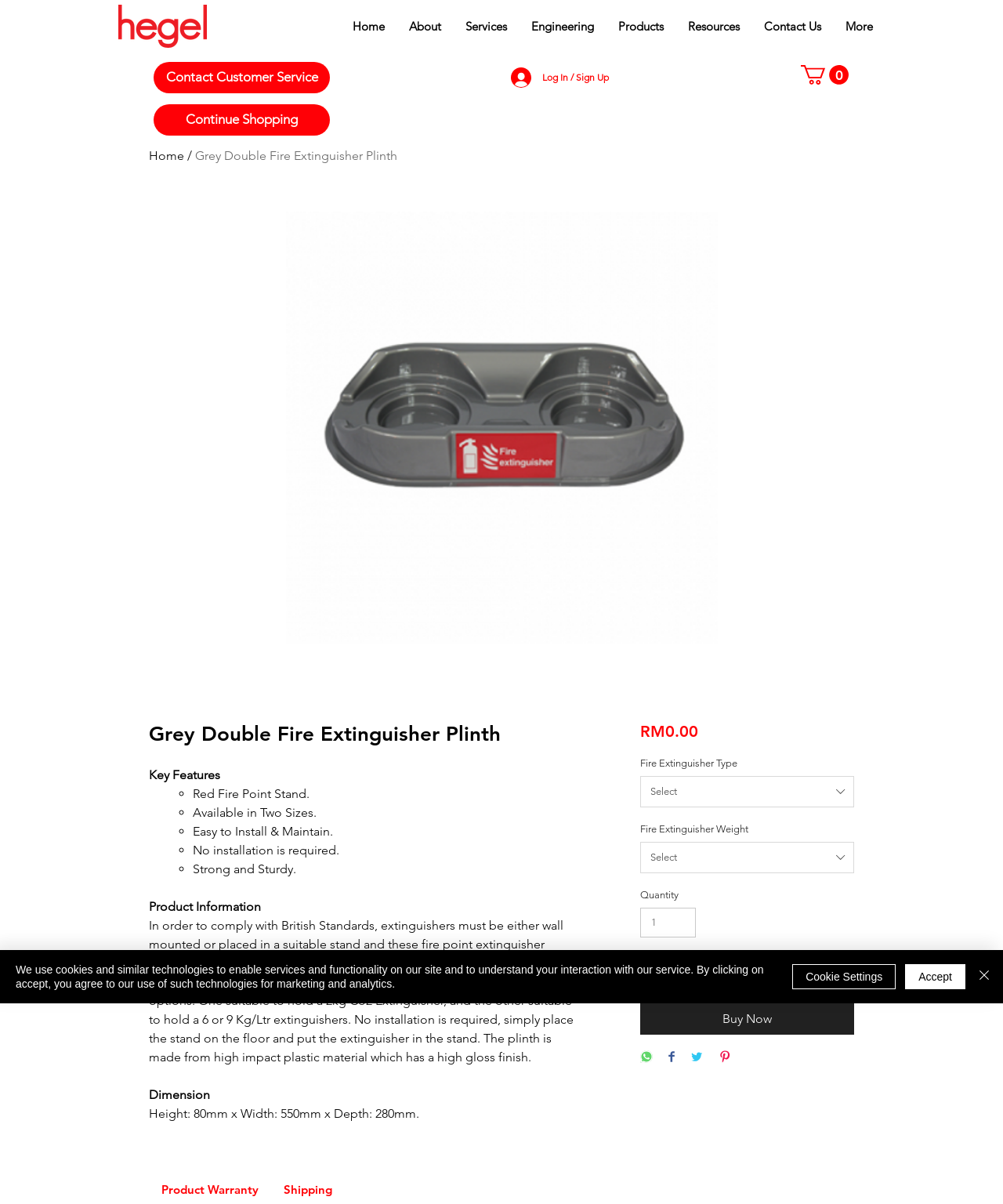Please provide the bounding box coordinates for the element that needs to be clicked to perform the following instruction: "Select a Fire Extinguisher Type". The coordinates should be given as four float numbers between 0 and 1, i.e., [left, top, right, bottom].

[0.638, 0.645, 0.852, 0.671]